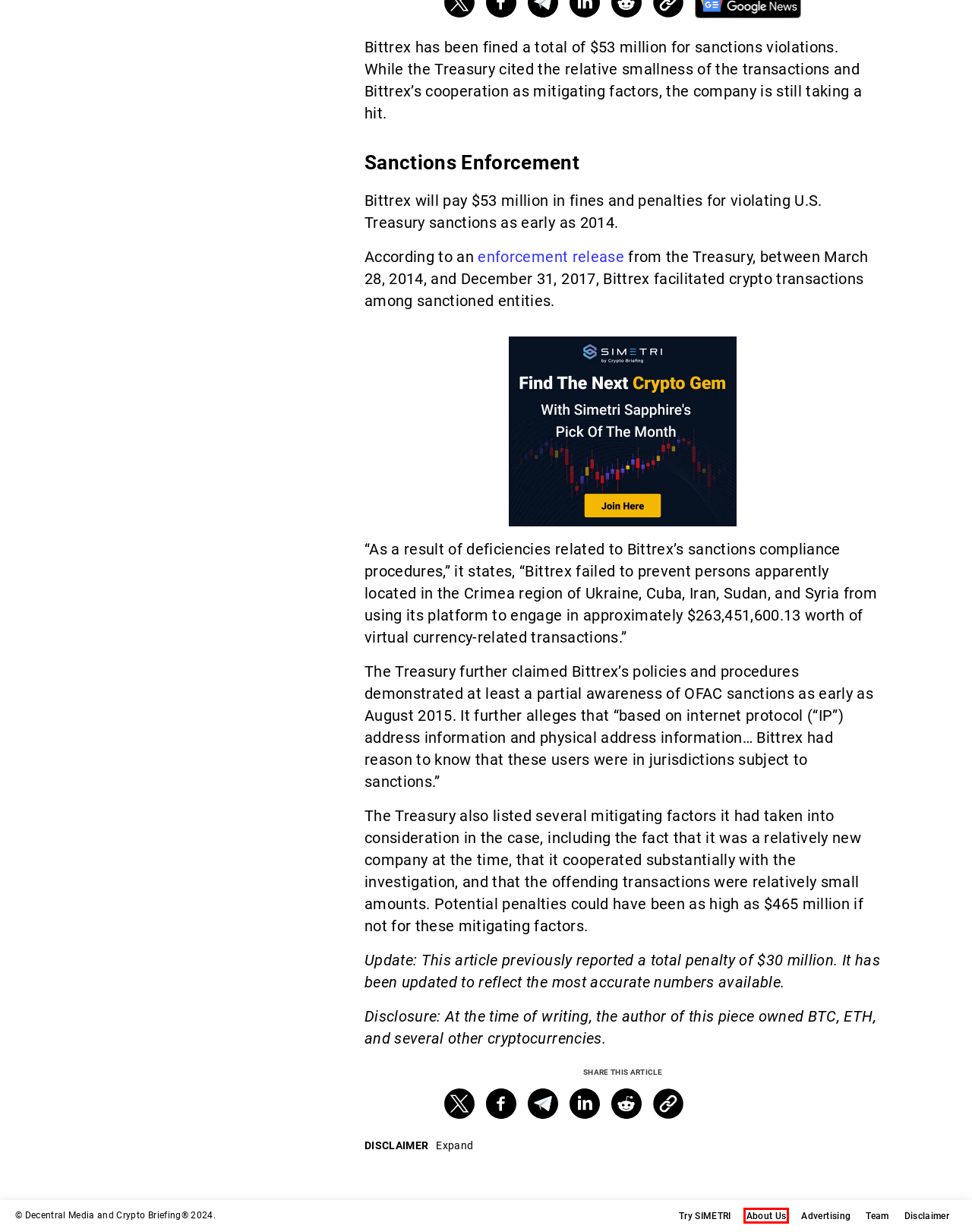Review the screenshot of a webpage that includes a red bounding box. Choose the webpage description that best matches the new webpage displayed after clicking the element within the bounding box. Here are the candidates:
A. NewsBriefs - GME meme coin soars 97% after RoaringKitty announces upcoming livestream
B. NewsBriefs - Franklin Templeton plans to introduce altcoin fund with staking rewards
C. About Us - Crypto Briefing
D. NewsBriefs - ECB rate cut prompts potential rise in Bitcoin and Eurozone stablecoins
E. NewsBriefs - Robinhood announces $200 million acquisition of Bitstamp to boost global presence
F. Advertising - Crypto Briefing
G. Disclaimer - Crypto Briefing
H. NewsBriefs - Binance resumes card payments for crypto purchases amid regulatory challenges

C